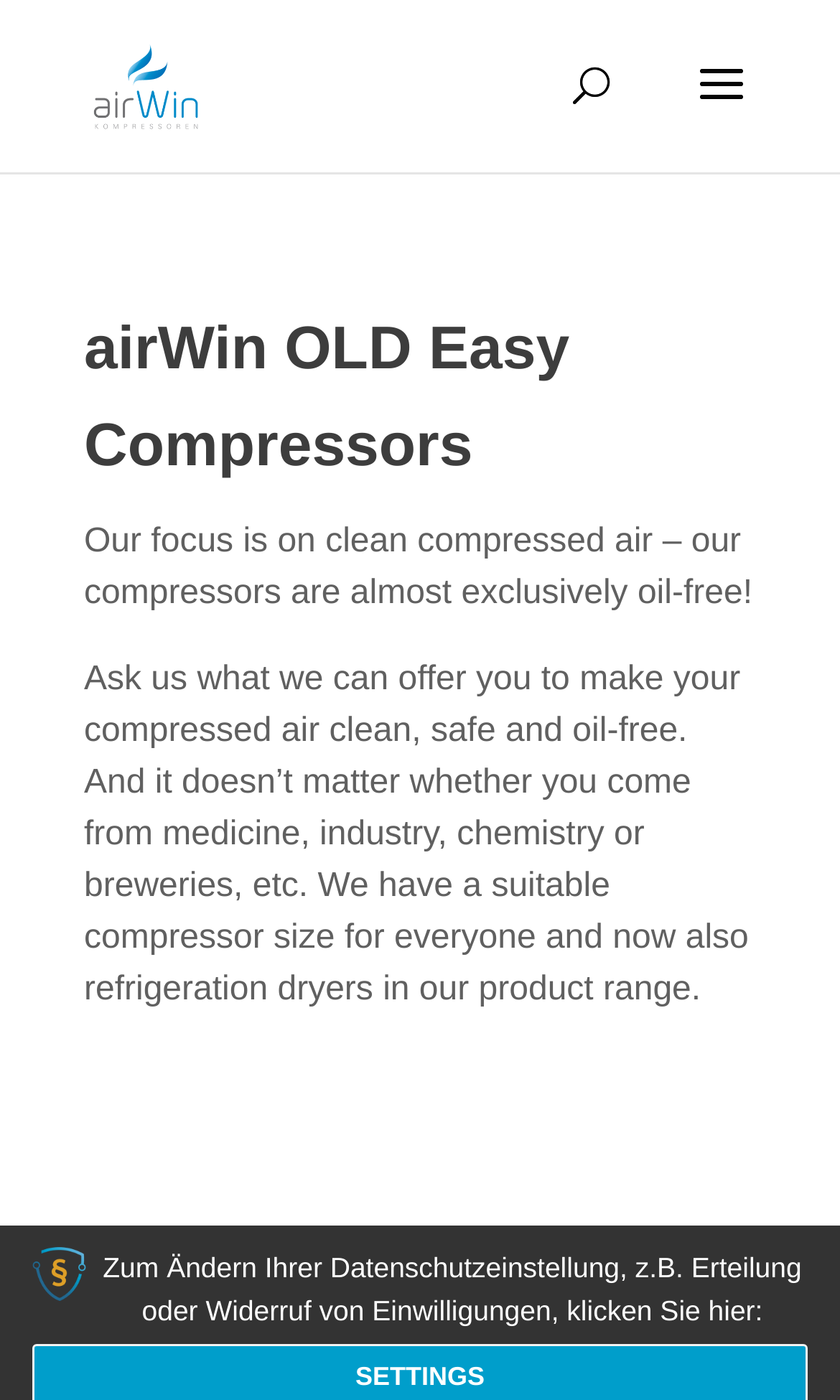What is available in airWin UG's product range?
Could you give a comprehensive explanation in response to this question?

According to the webpage, airWin UG's product range includes various compressor sizes and refrigeration dryers, as mentioned in the sentence 'We have a suitable compressor size for everyone and now also refrigeration dryers in our product range.'.